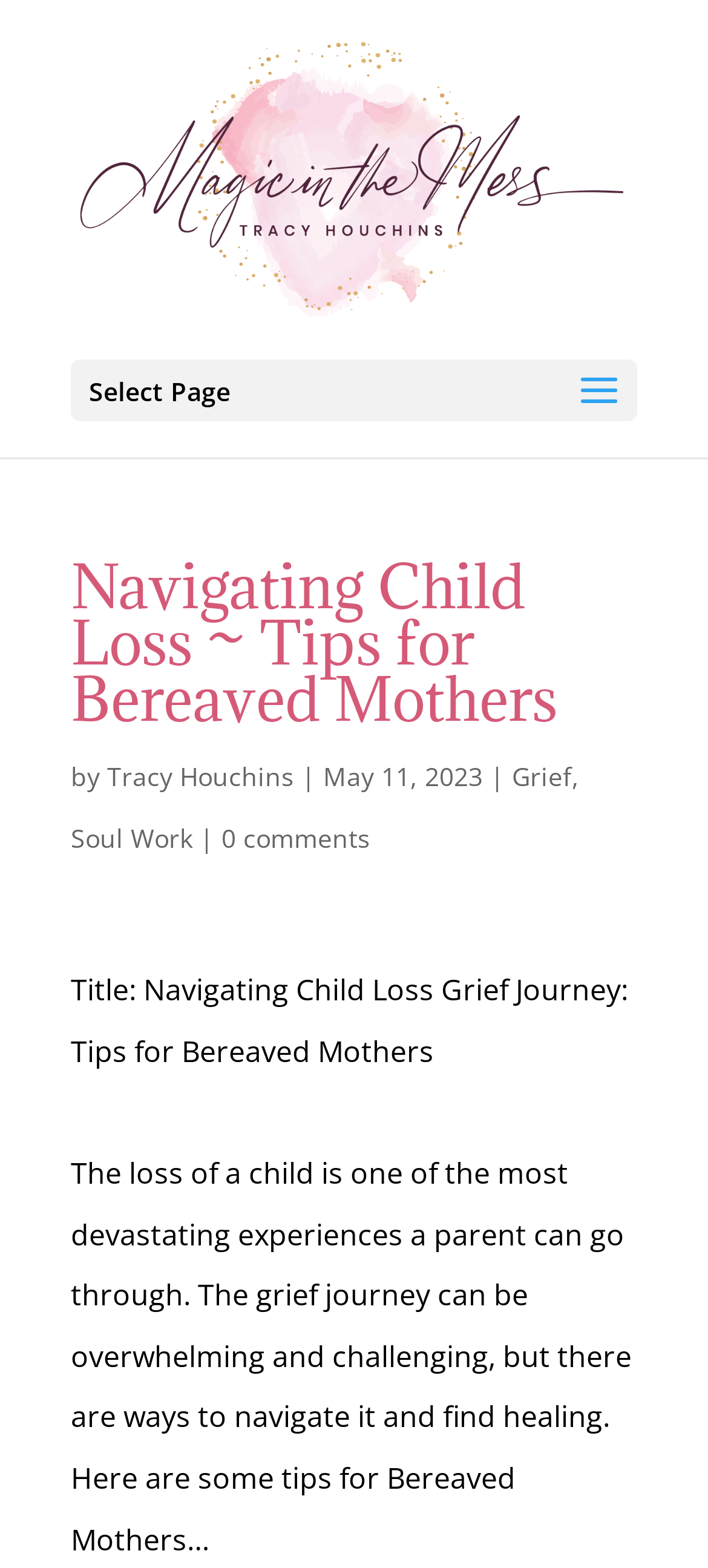Can you extract the primary headline text from the webpage?

Navigating Child Loss ~ Tips for Bereaved Mothers